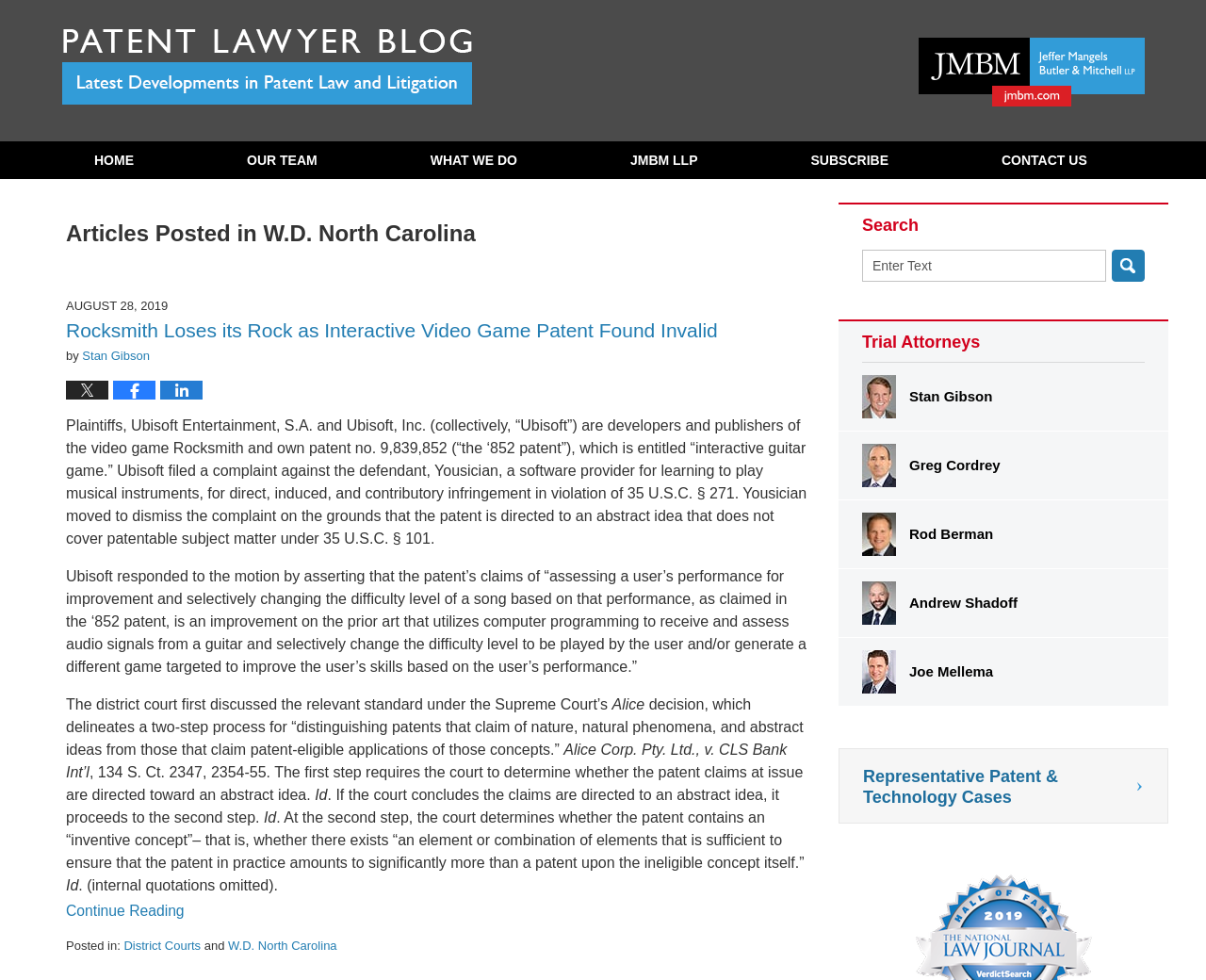What is the name of the law firm publishing this blog?
Provide a thorough and detailed answer to the question.

The answer can be found by looking at the top of the webpage, where the law firm's name is displayed as 'Jeffer Mangels Butler & Mitchell LLP Patent Lawyer Blog'. This indicates that the blog is published by this law firm.